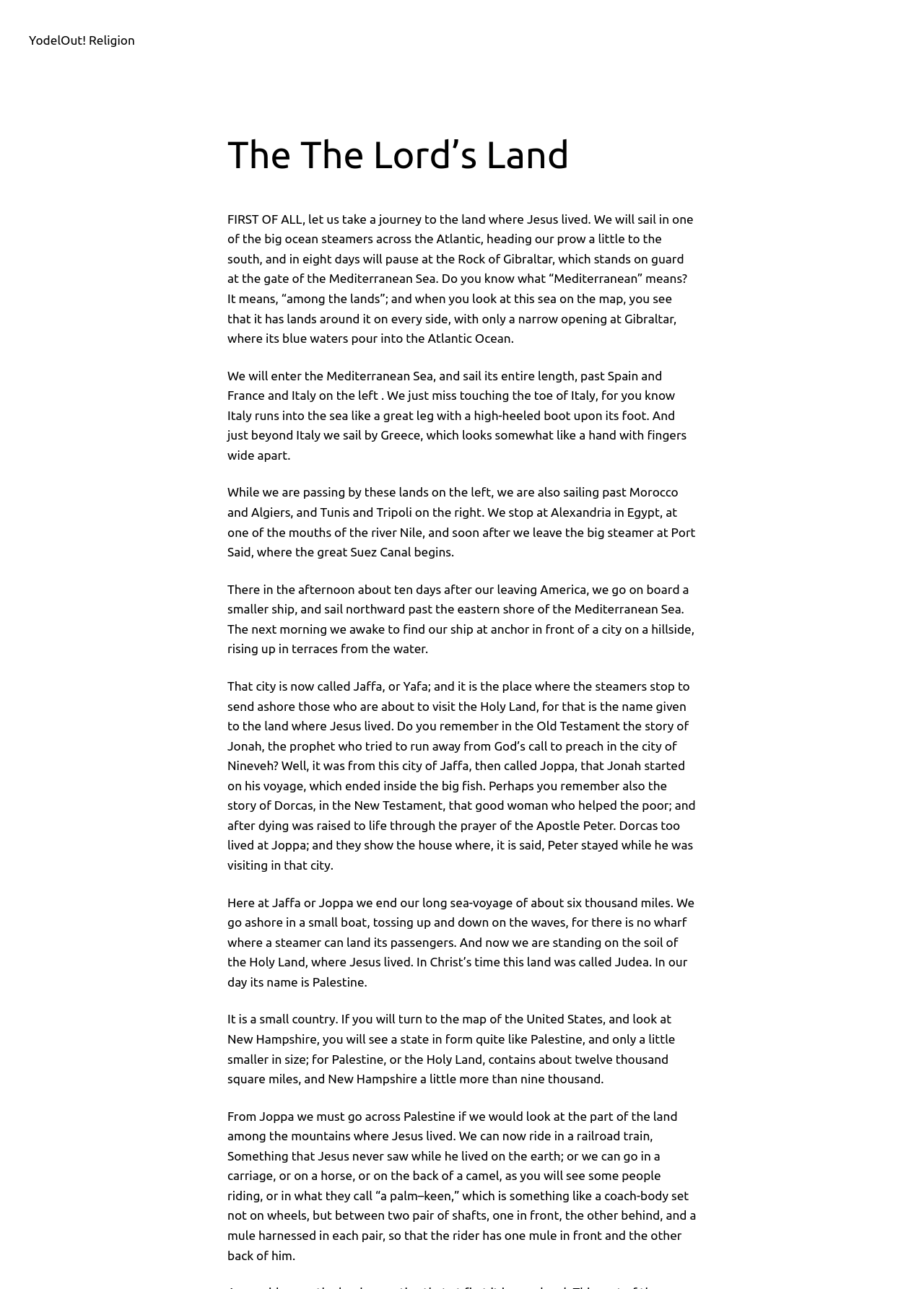What is the name of the city where Jonah started his voyage?
Analyze the screenshot and provide a detailed answer to the question.

According to the text, Jonah started his voyage from Jaffa, which was then called Joppa. This information is found in the StaticText element with the text 'That city is now called Jaffa, or Yafa; and it is the place where the steamers stop to send ashore those who are about to visit the Holy Land...'.